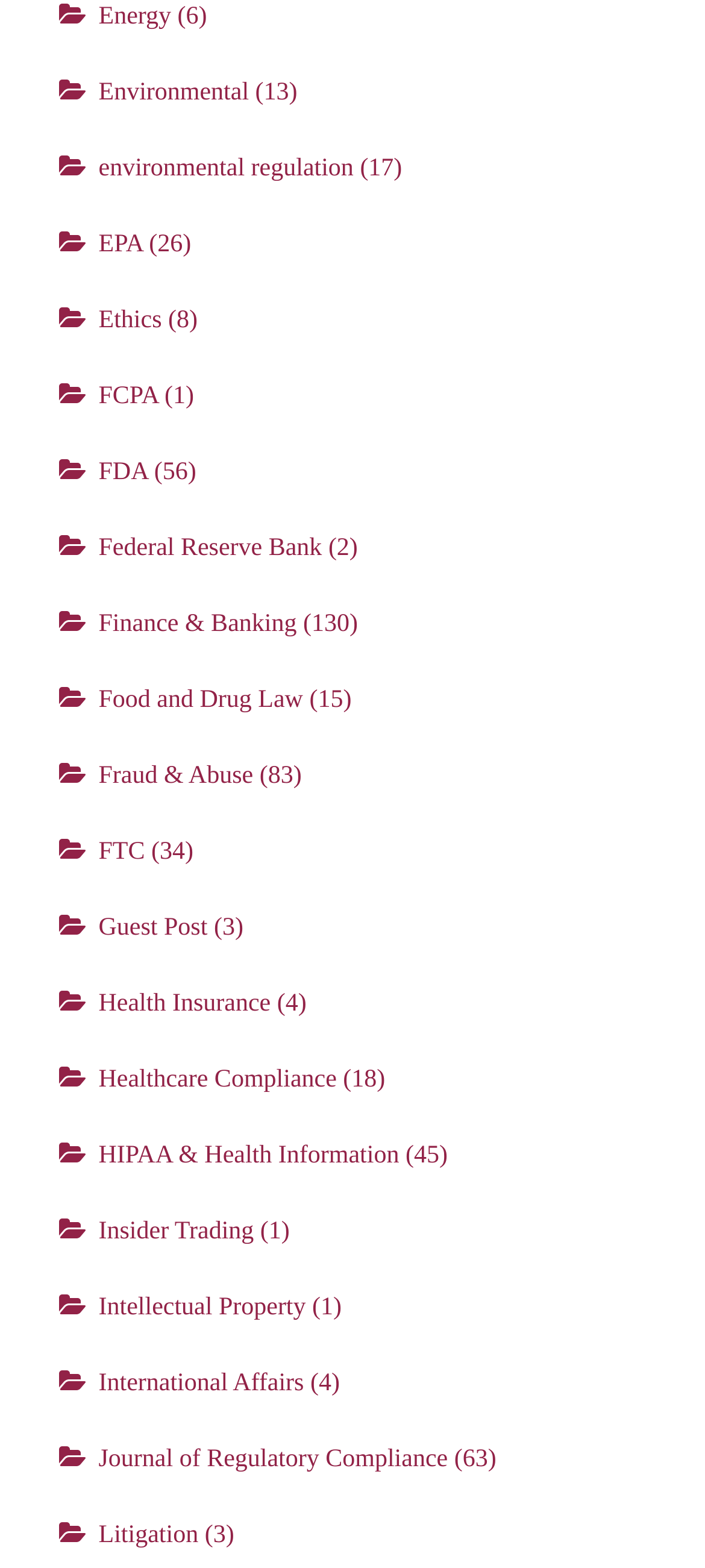From the element description: "Journal of Regulatory Compliance", extract the bounding box coordinates of the UI element. The coordinates should be expressed as four float numbers between 0 and 1, in the order [left, top, right, bottom].

[0.14, 0.923, 0.635, 0.94]